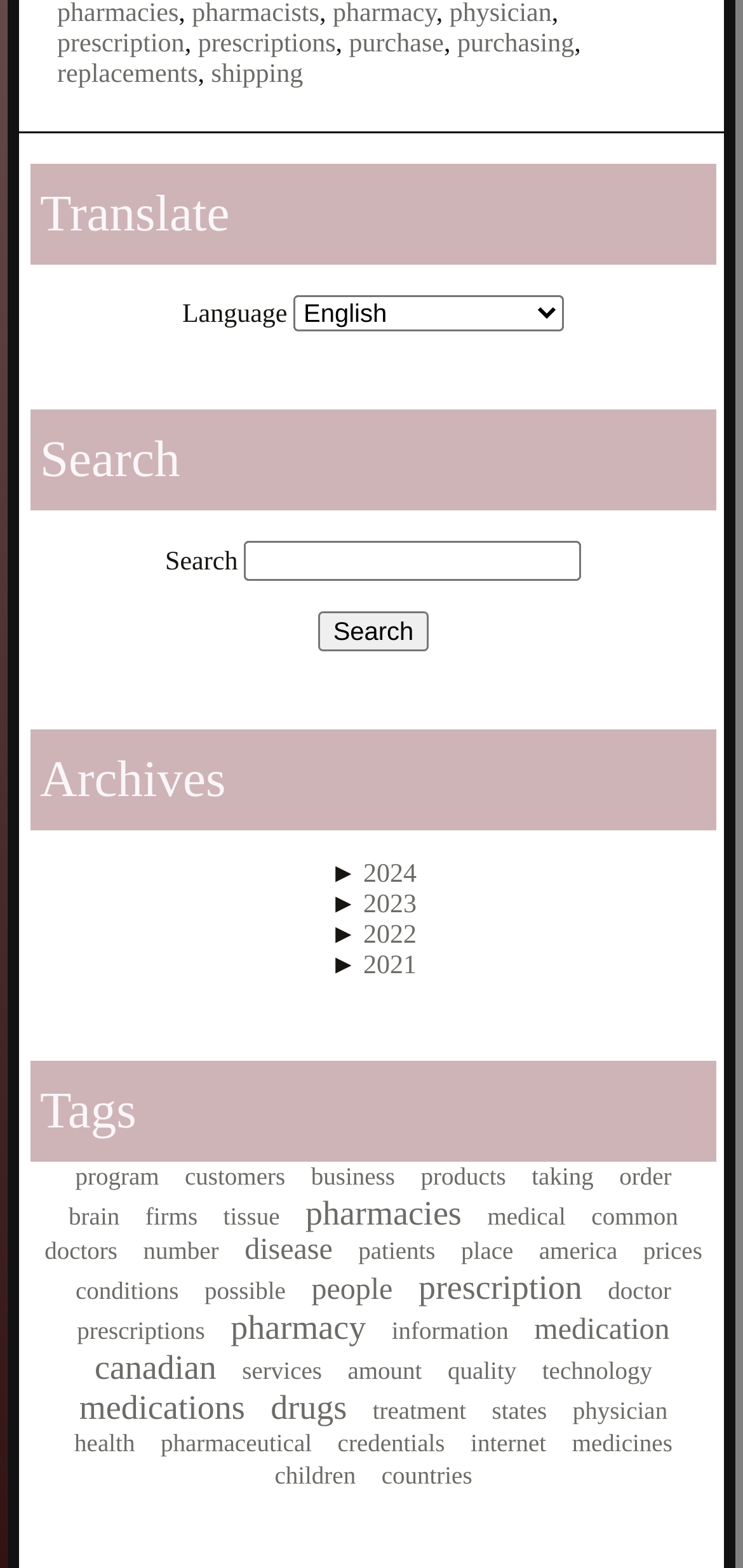Please answer the following question using a single word or phrase: 
What is the purpose of the combobox?

Select Language